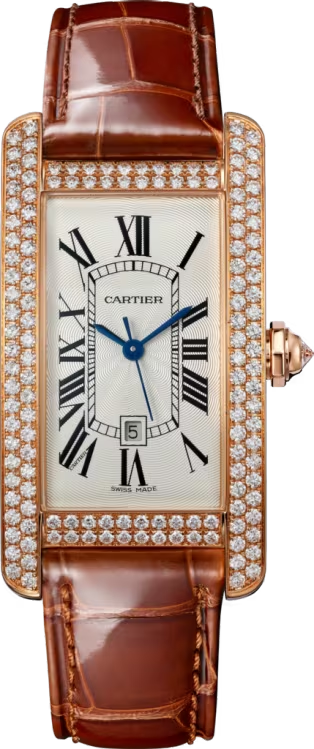Respond to the following query with just one word or a short phrase: 
What type of leather is used for the strap?

Crocodile